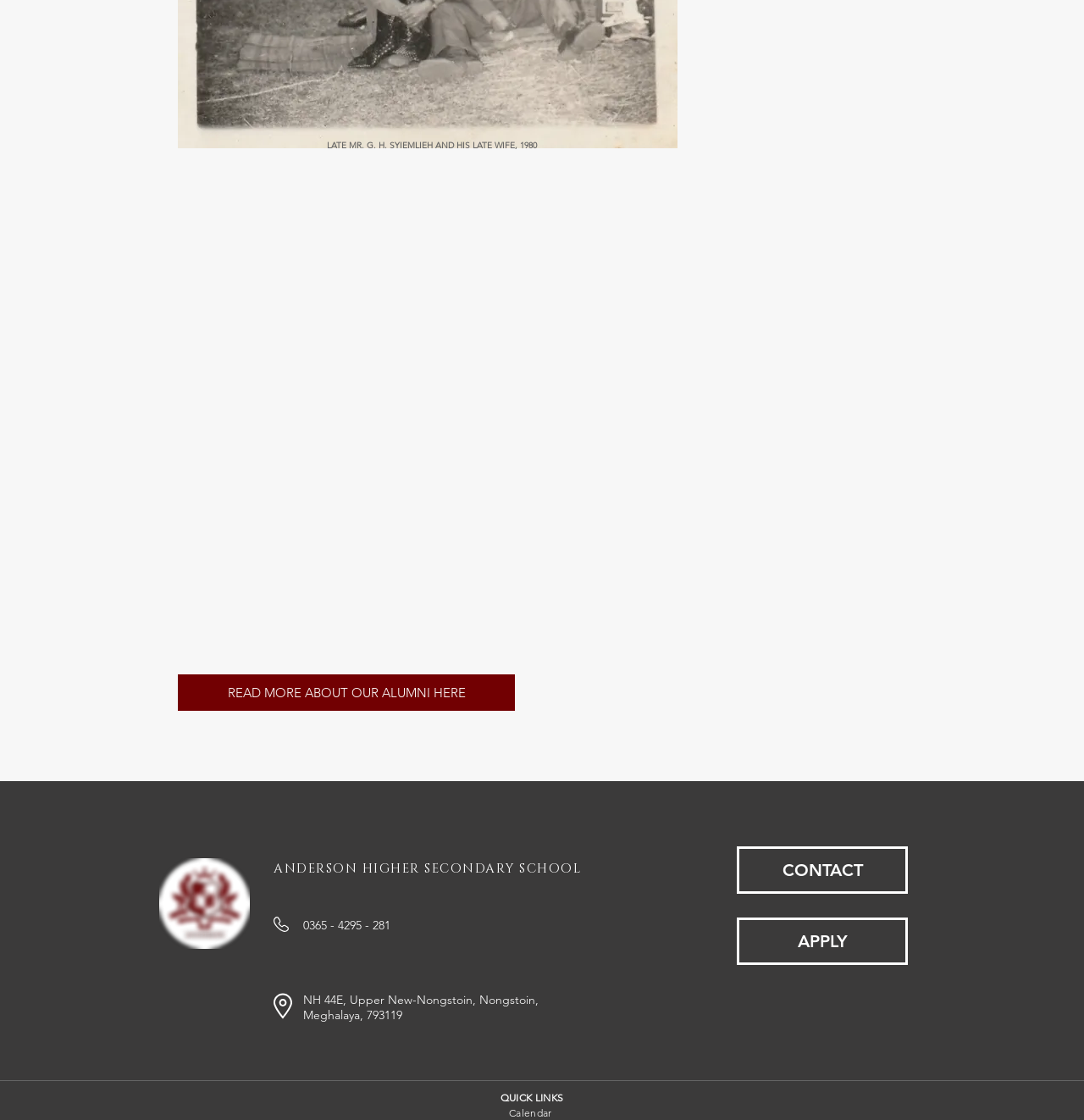Refer to the image and provide an in-depth answer to the question:
What is the school's goal for classes X and XII?

The school's goal for classes X and XII can be found in the StaticText element with the text 'The School strives for a 100% pass rate for classes X and XII...'.